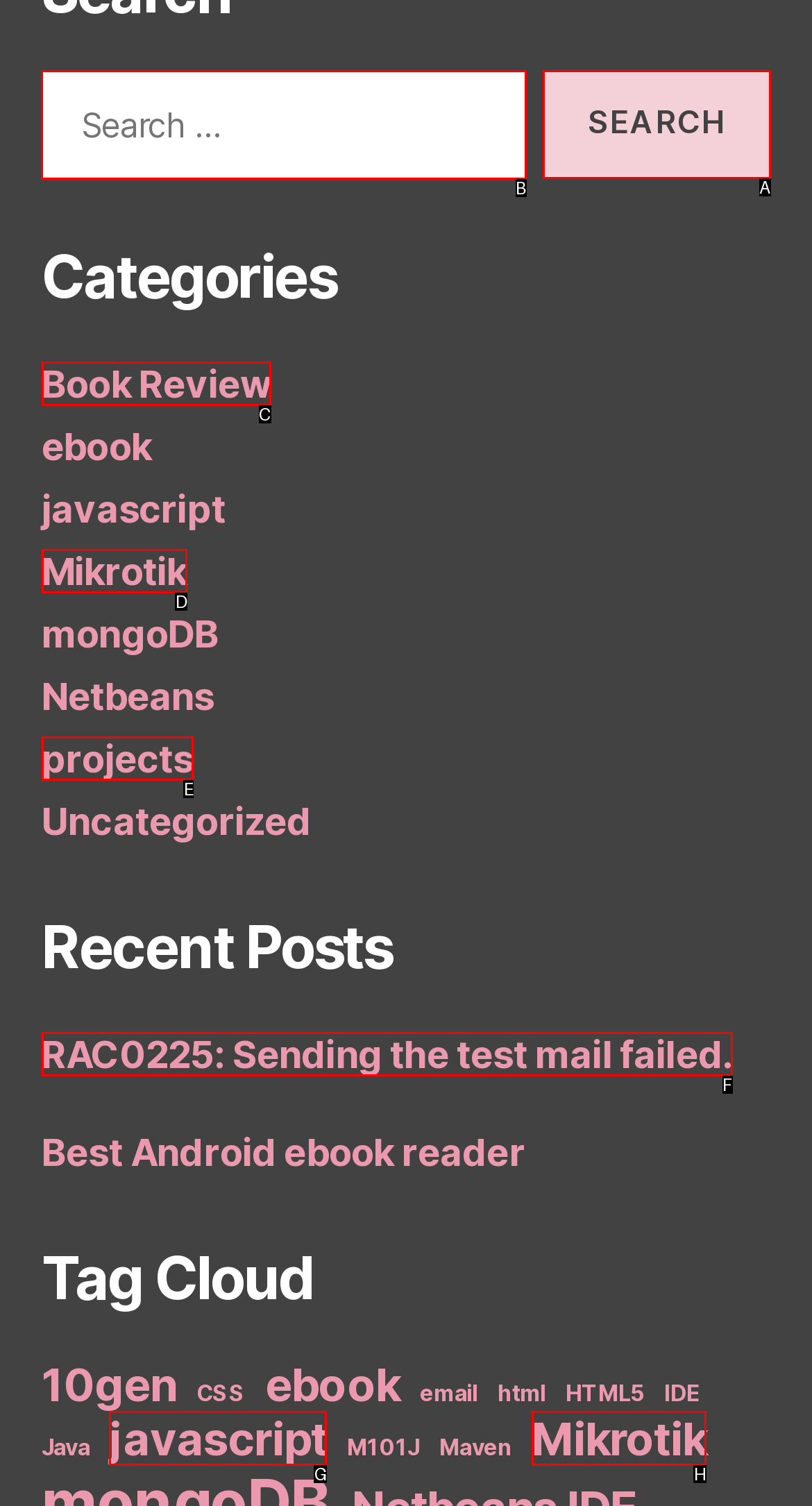Which HTML element should be clicked to fulfill the following task: Search for something?
Reply with the letter of the appropriate option from the choices given.

B